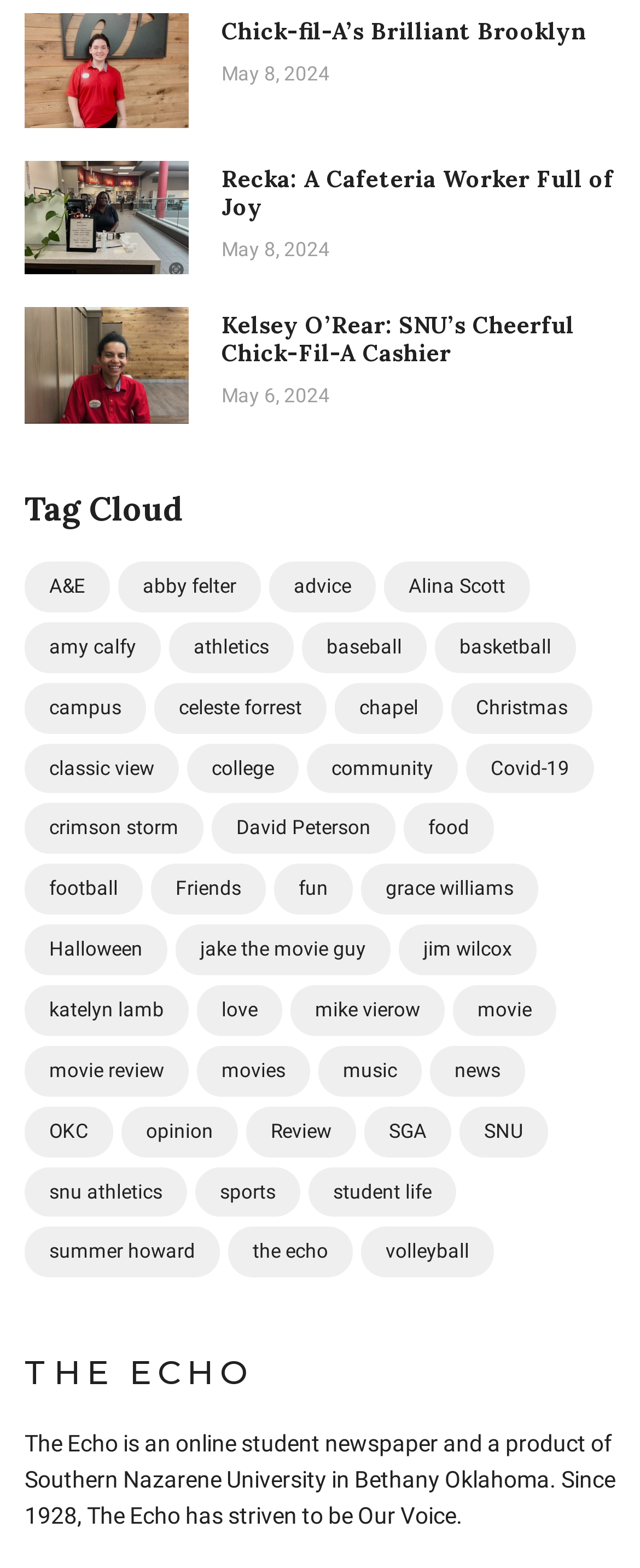What is the category with the most items in the tag cloud?
Using the image as a reference, deliver a detailed and thorough answer to the question.

I scanned the tag cloud and found that the category with the most items is 'opinion' with 120 items.